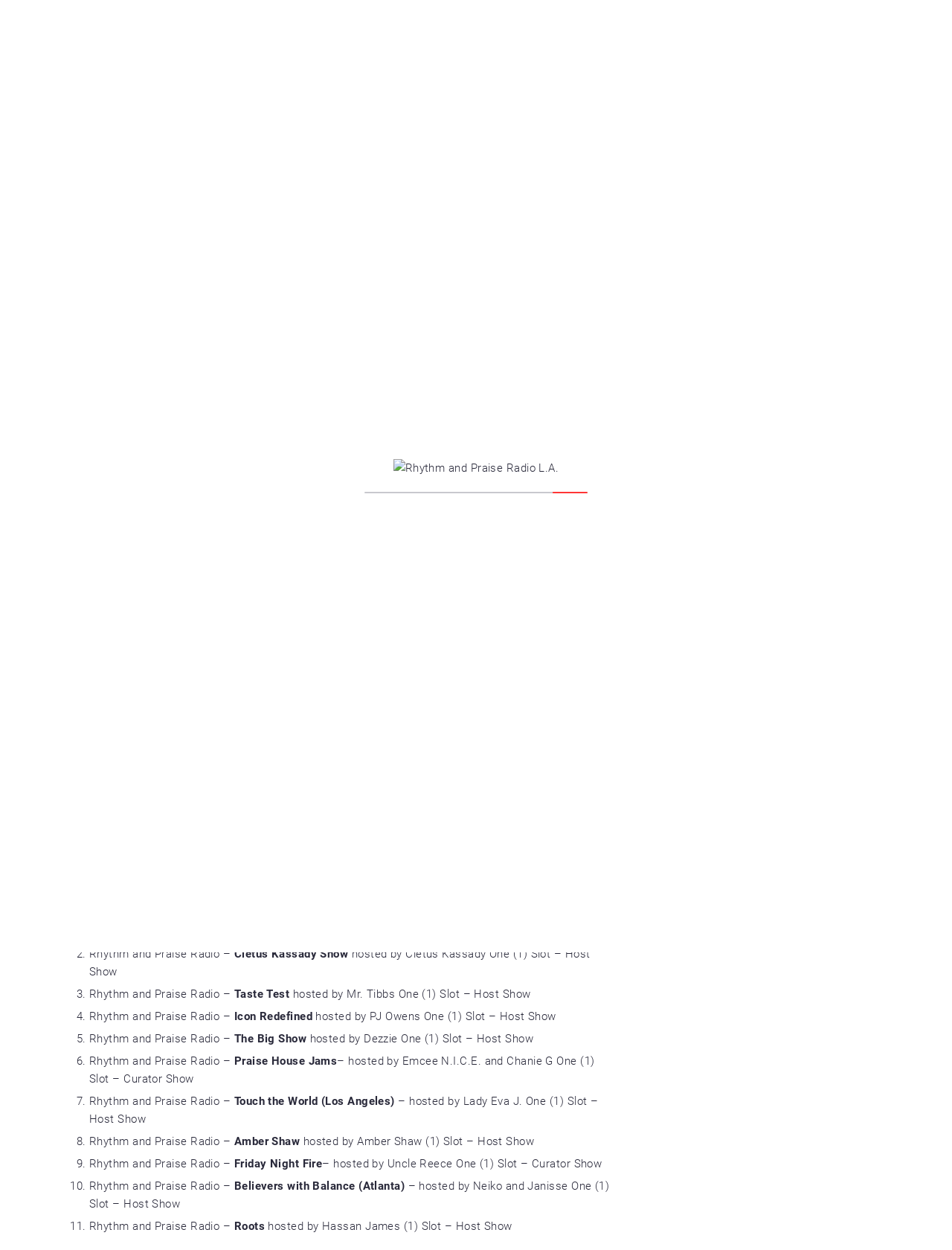Answer the following inquiry with a single word or phrase:
What is the purpose of the R&P Live! competition?

To find a new radio voice